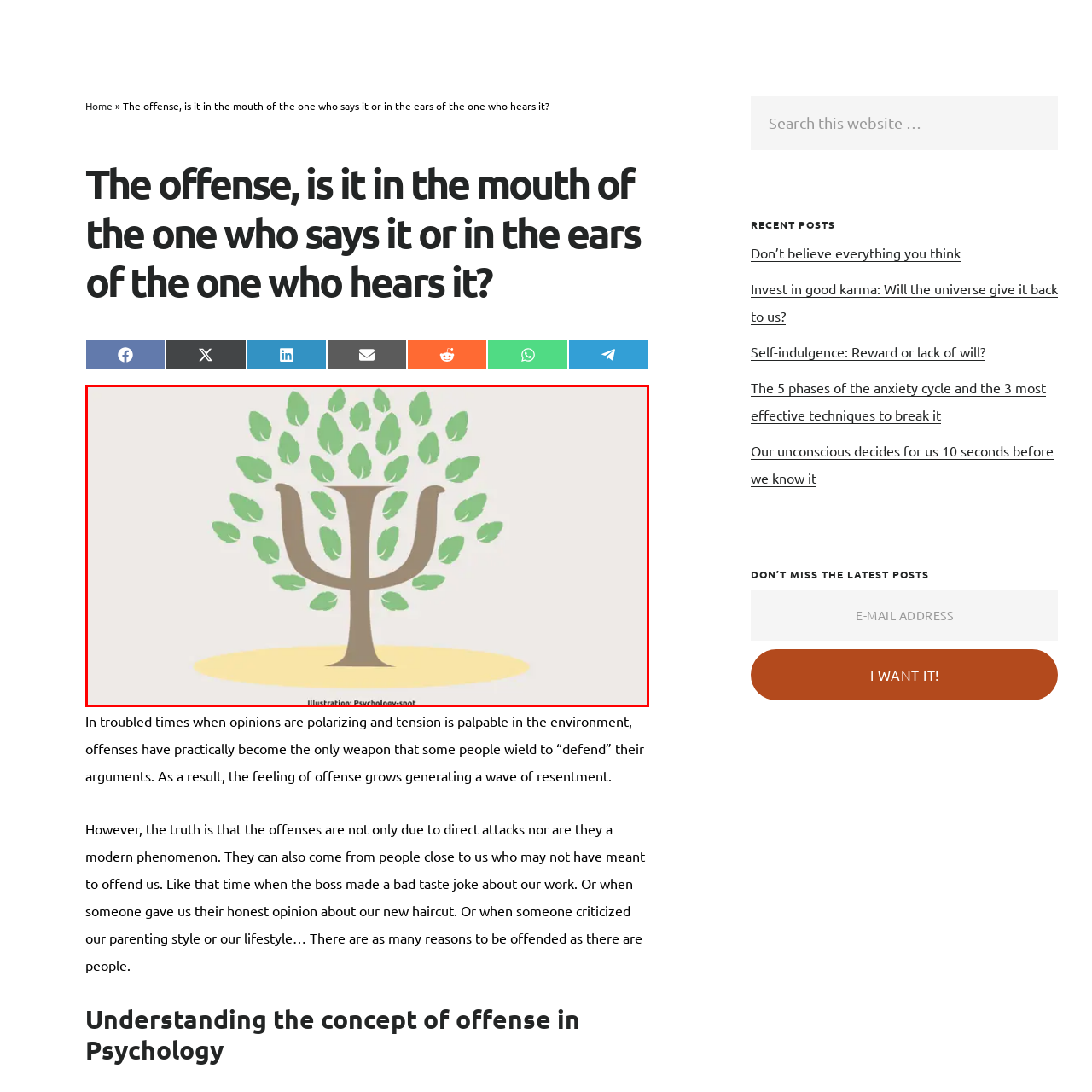Please examine the image highlighted by the red boundary and provide a comprehensive response to the following question based on the visual content: 
What is the color of the trunk of the tree?

The caption describes the trunk of the tree as being 'rendered in brown', which creates a natural contrast with the vibrant green leaves and emphasizes the significance of mental health and emotional well-being.